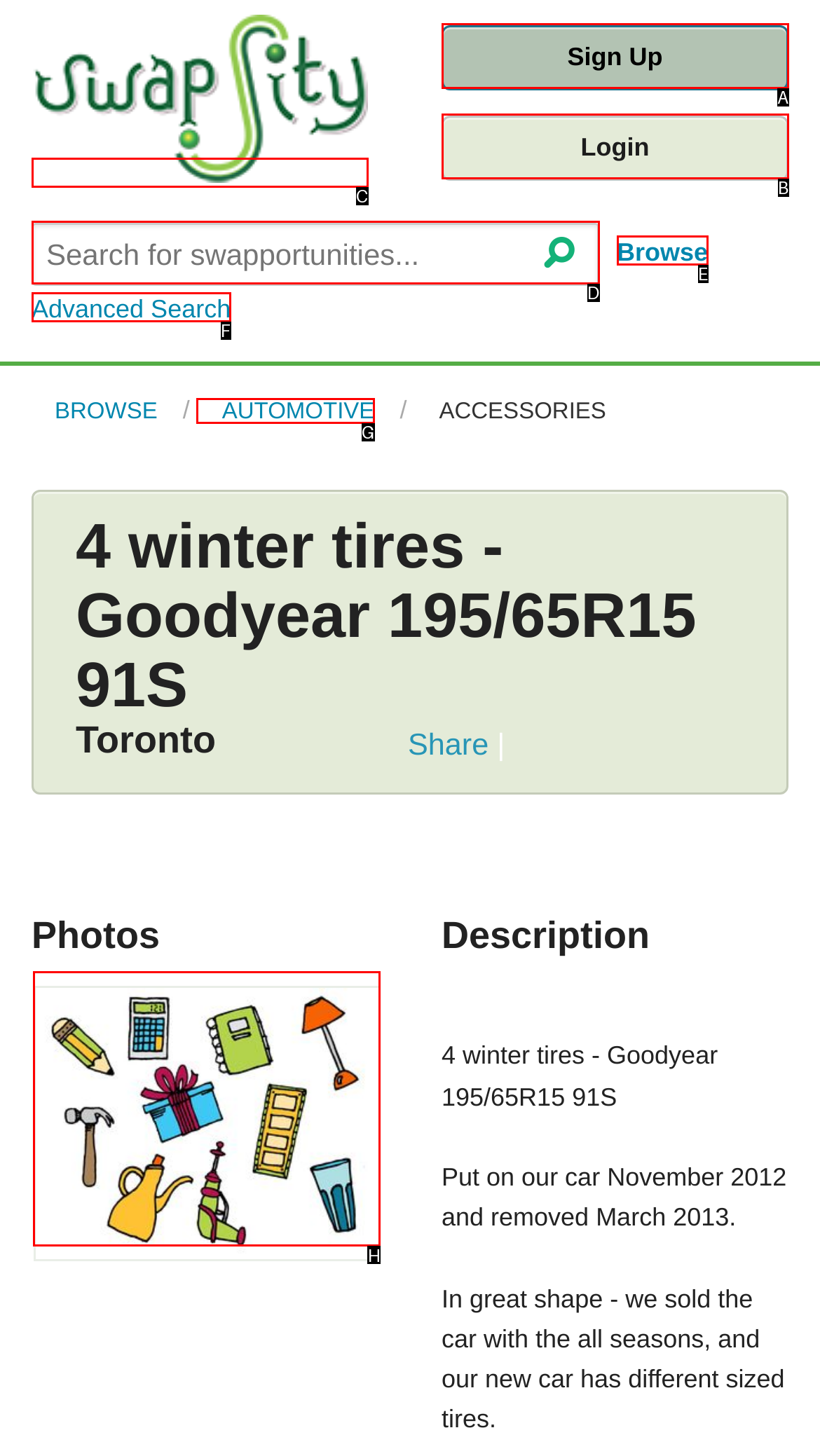Which lettered option should I select to achieve the task: View the photos of the item according to the highlighted elements in the screenshot?

H